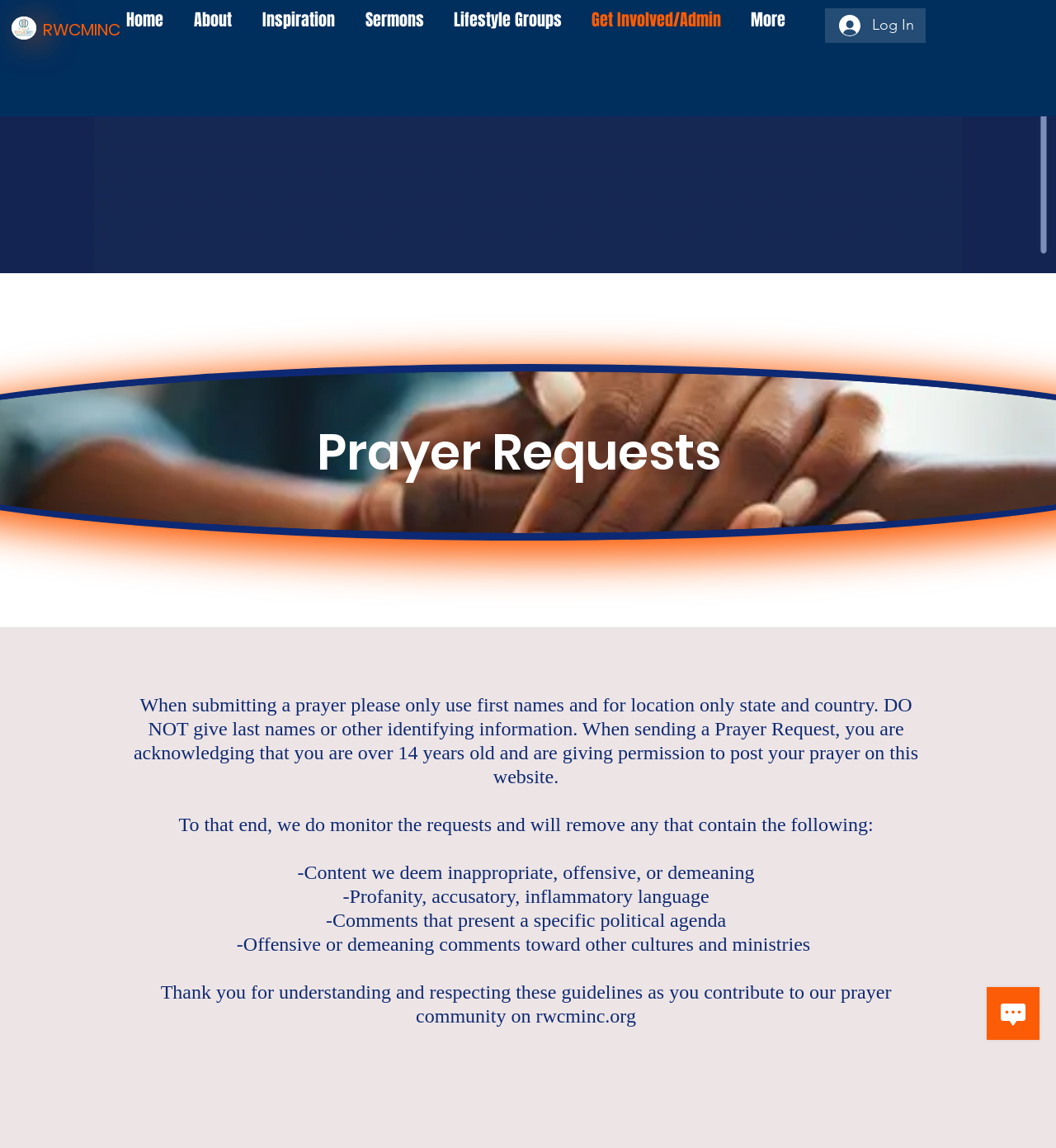Indicate the bounding box coordinates of the element that must be clicked to execute the instruction: "Submit a prayer request". The coordinates should be given as four float numbers between 0 and 1, i.e., [left, top, right, bottom].

[0.3, 0.362, 0.699, 0.426]